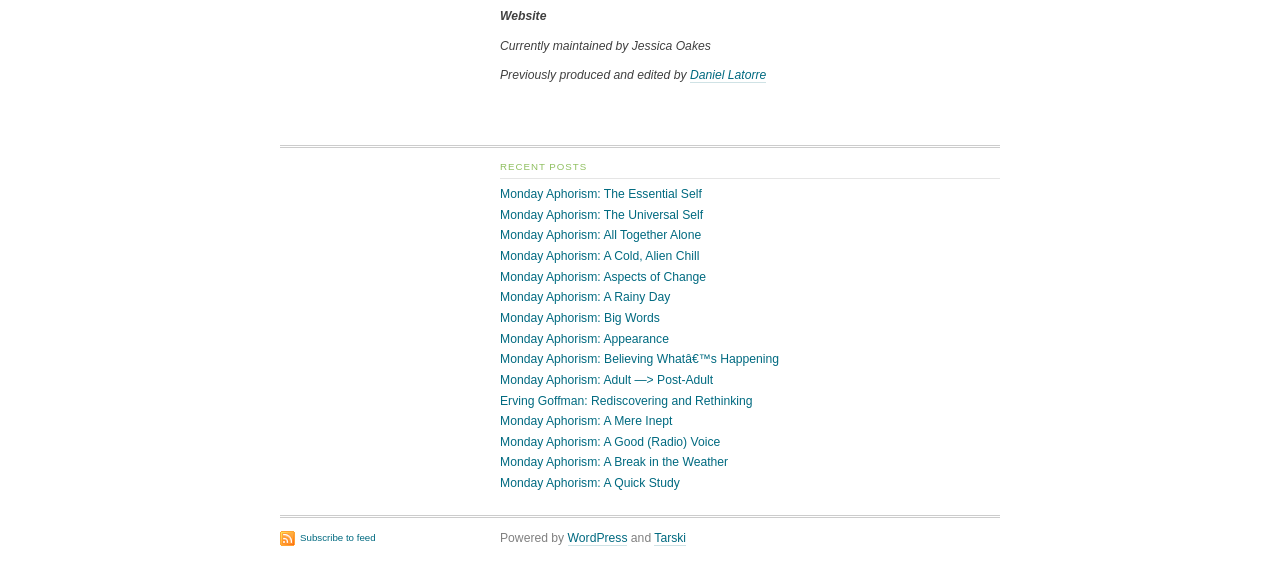Please specify the bounding box coordinates of the clickable region to carry out the following instruction: "Visit WordPress website". The coordinates should be four float numbers between 0 and 1, in the format [left, top, right, bottom].

[0.443, 0.94, 0.49, 0.967]